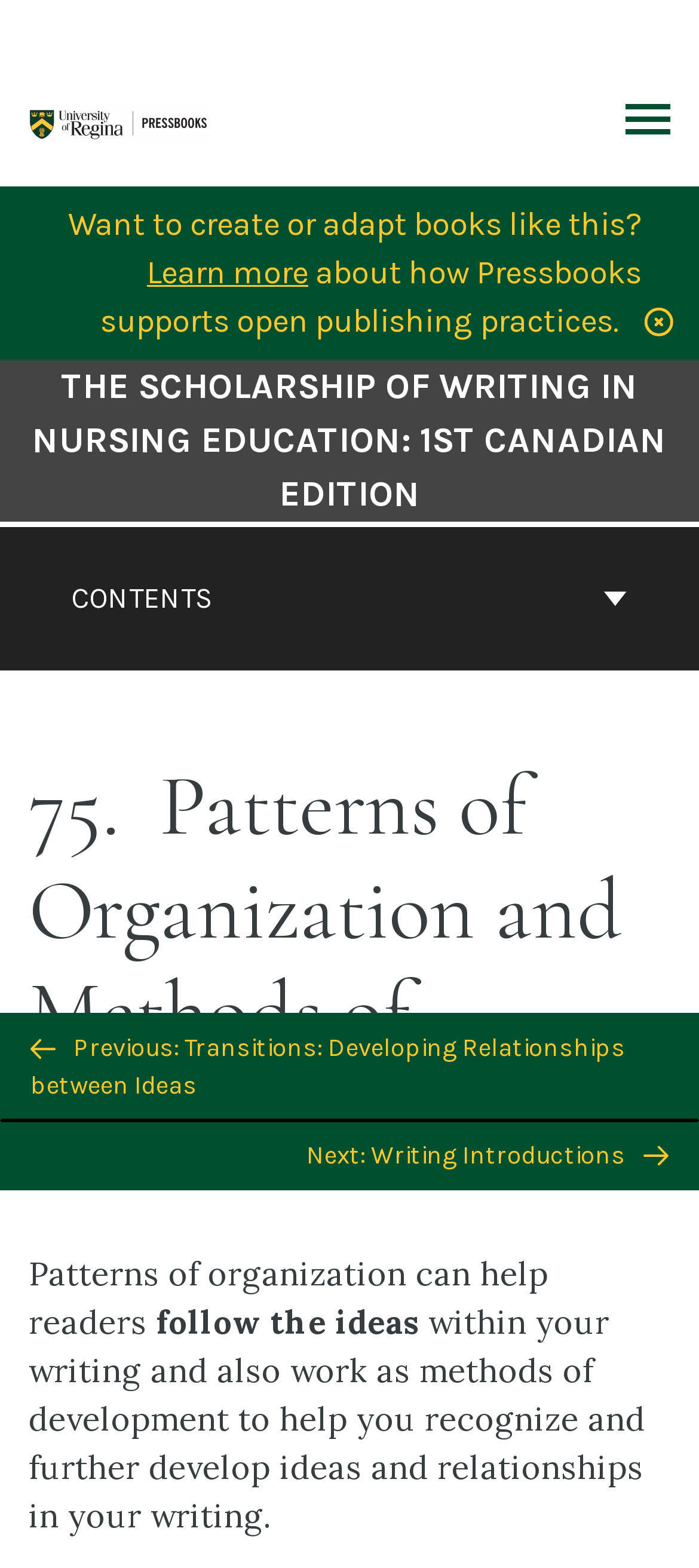Answer the question in a single word or phrase:
What is the name of the university associated with this program?

The University of Regina